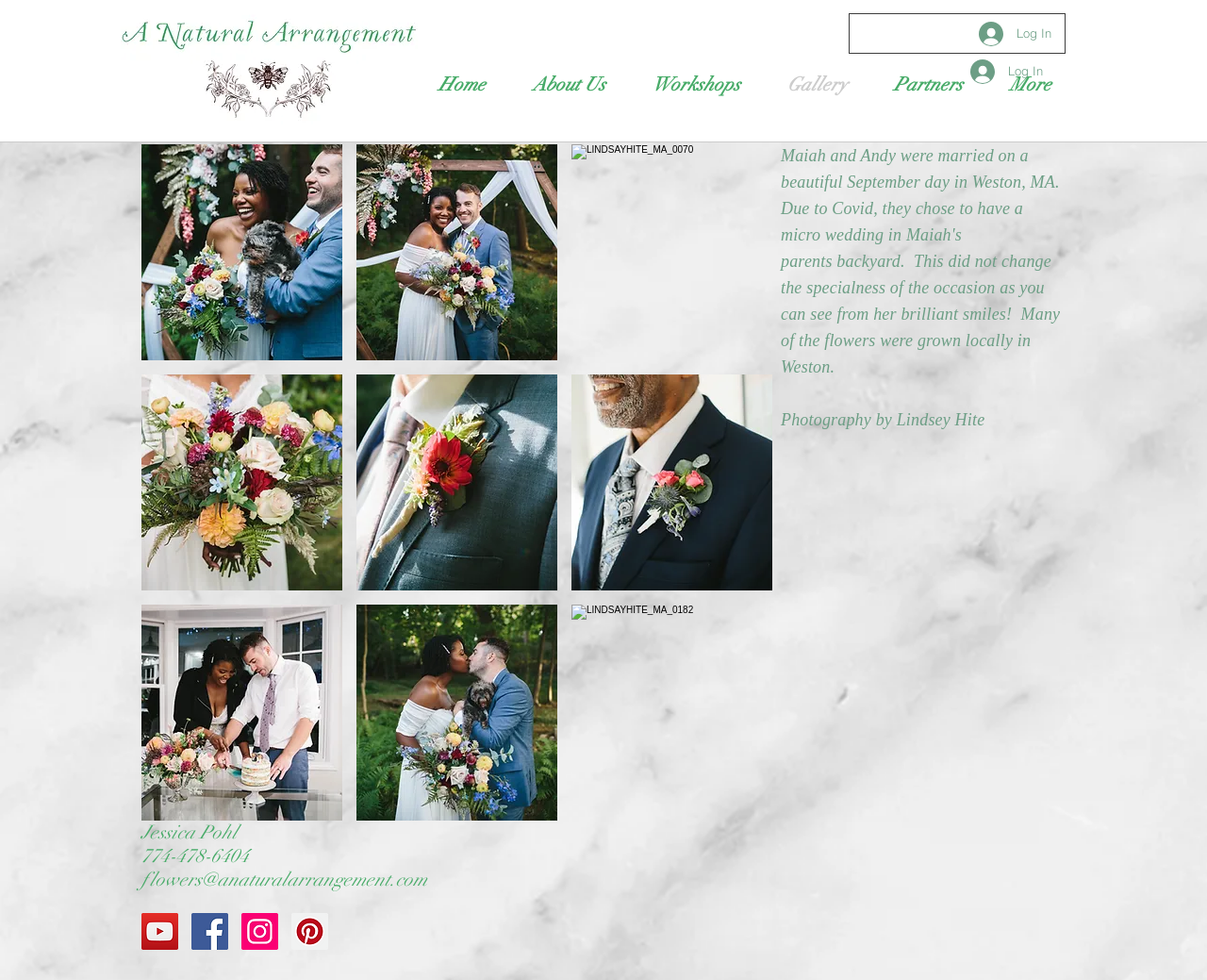Extract the bounding box of the UI element described as: "press to zoom".

[0.473, 0.382, 0.64, 0.603]